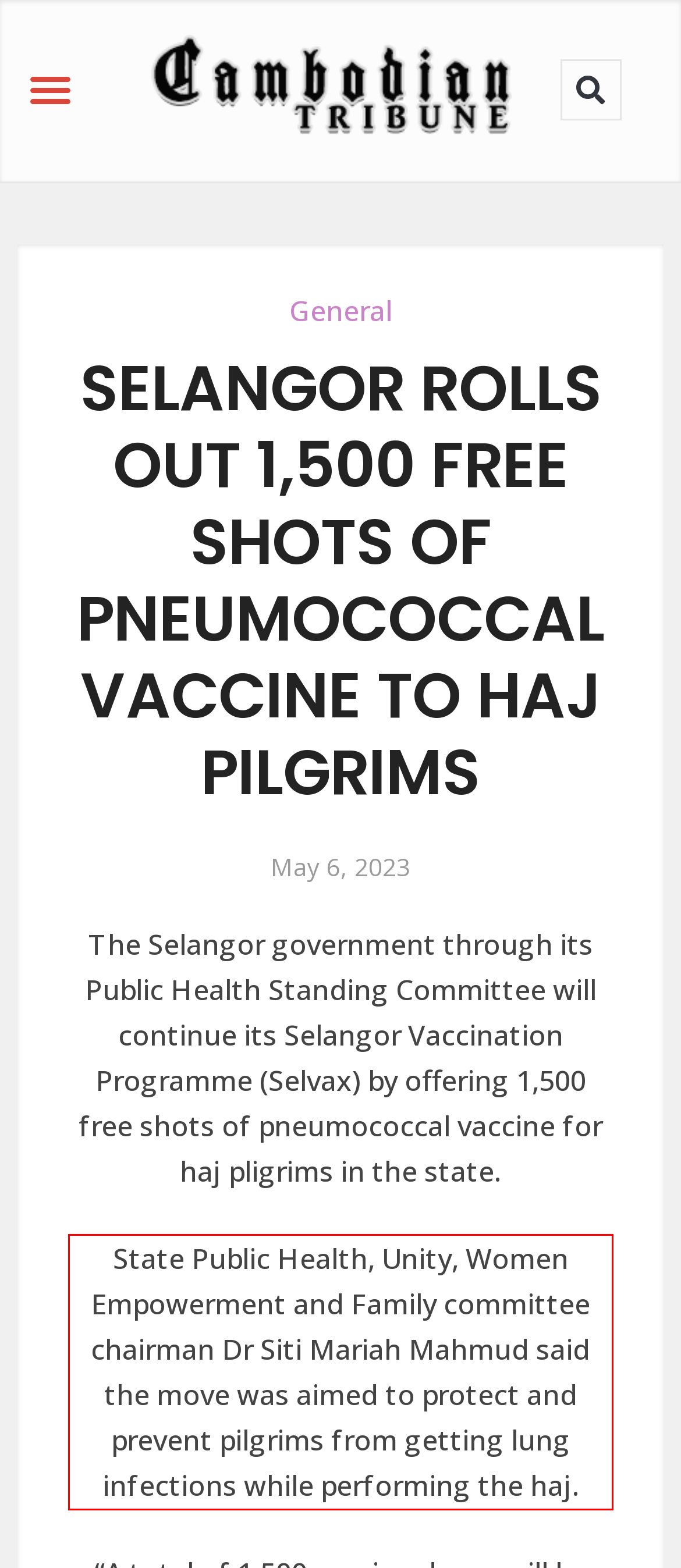Please examine the webpage screenshot containing a red bounding box and use OCR to recognize and output the text inside the red bounding box.

State Public Health, Unity, Women Empowerment and Family committee chairman Dr Siti Mariah Mahmud said the move was aimed to protect and prevent pilgrims from getting lung infections while performing the haj.